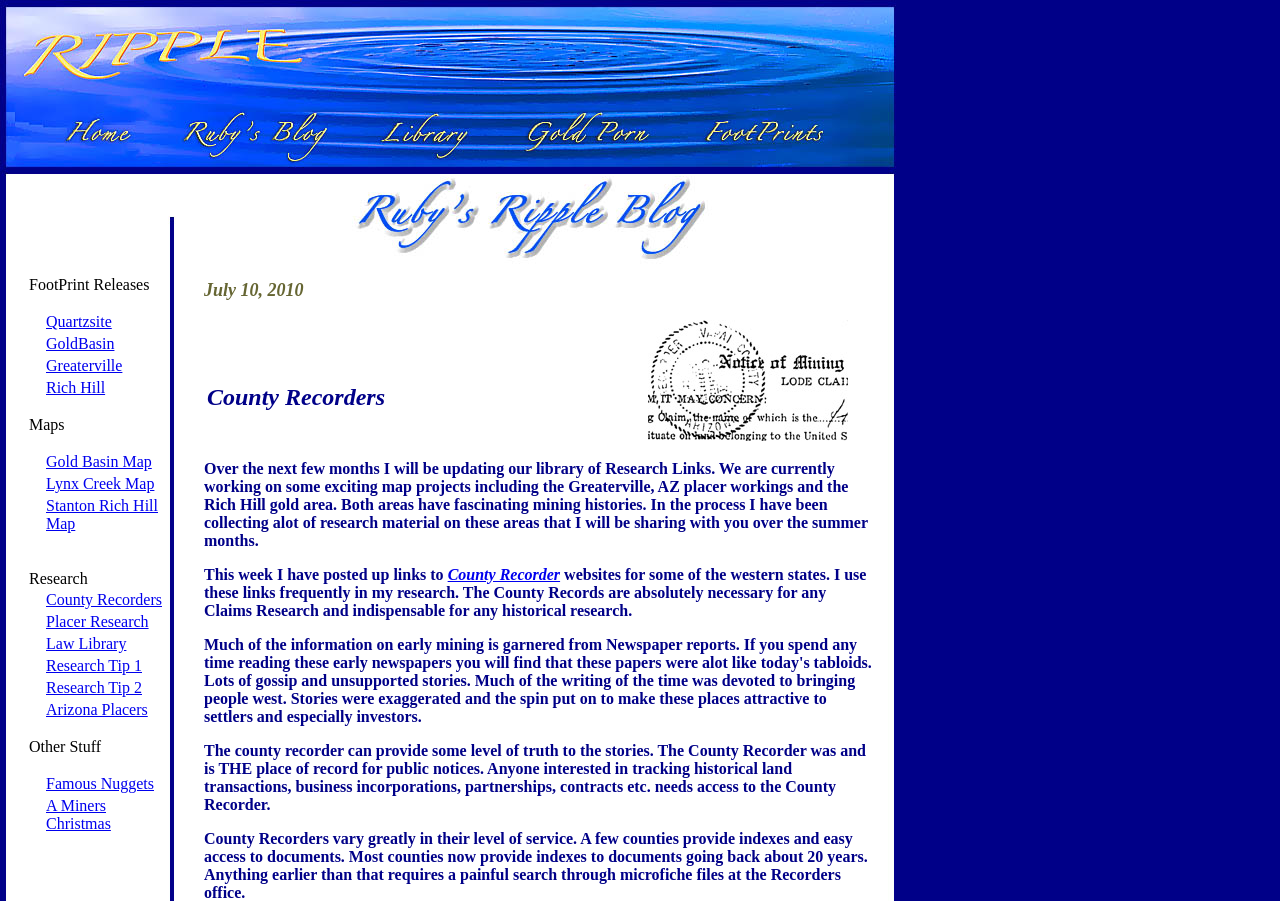Determine the bounding box of the UI element mentioned here: "Products". The coordinates must be in the format [left, top, right, bottom] with values ranging from 0 to 1.

None